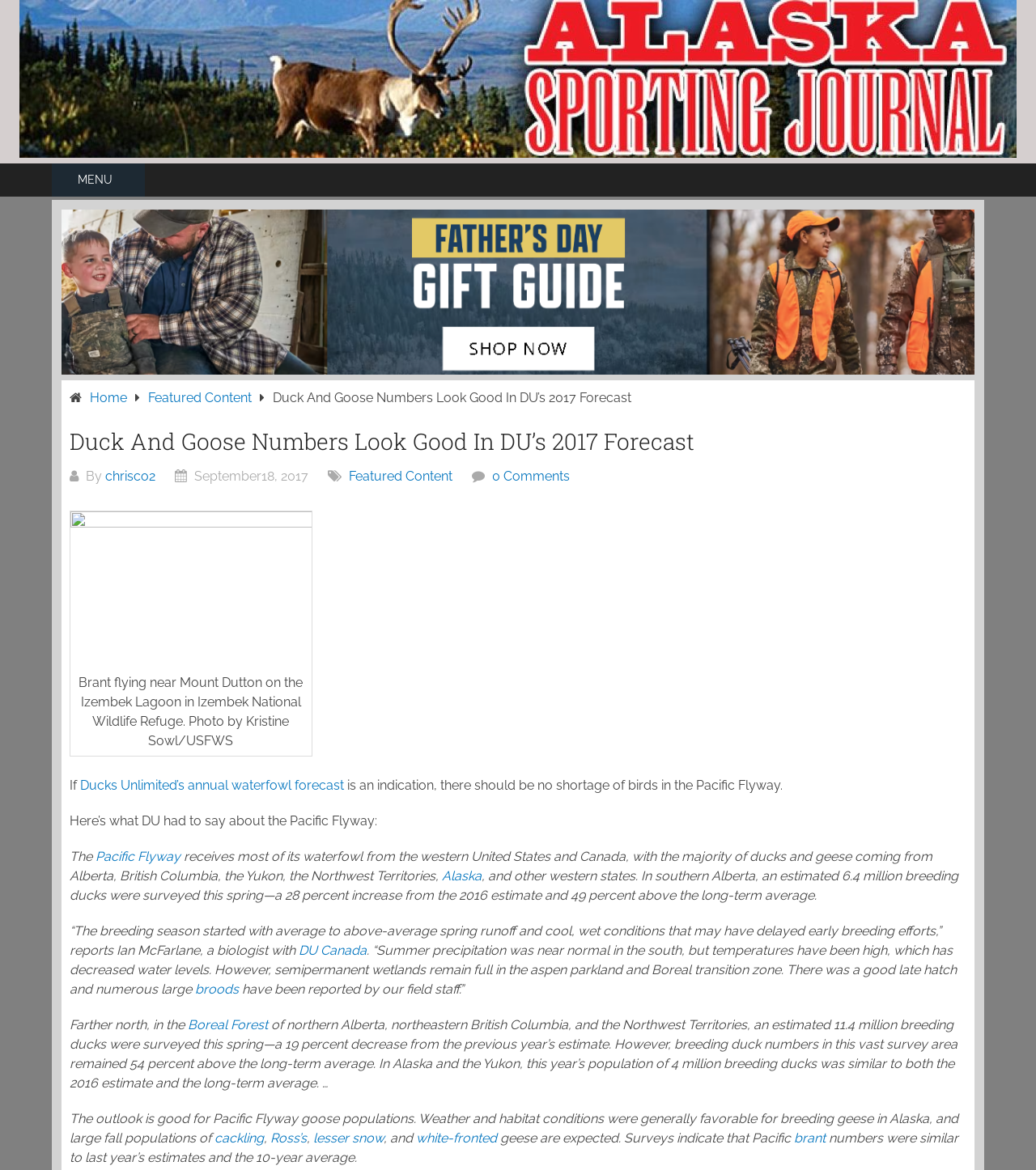Explain in detail what is displayed on the webpage.

This webpage appears to be an article about the annual waterfowl forecast by Ducks Unlimited, specifically focusing on the Pacific Flyway. At the top of the page, there is a banner with a link and an image. Below the banner, there are several links to different sections of the website, including "Home" and "Featured Content".

The main content of the article is divided into several sections. The title of the article, "Duck And Goose Numbers Look Good In DU's 2017 Forecast", is displayed prominently at the top of the page. Below the title, there is a header section with the author's name, "chrisco2", and the date of publication, "September 18, 2017".

The article begins with a brief introduction, followed by a figure with a caption describing a photo of Brant flying near Mount Dutton on the Izembek Lagoon in Izembek National Wildlife Refuge. The main body of the article discusses the waterfowl forecast, citing estimates of breeding ducks and geese in different regions, including Alberta, British Columbia, the Yukon, and Alaska. The article also mentions the conditions that affected the breeding season, such as spring runoff, temperature, and precipitation.

Throughout the article, there are several links to related topics, such as "Pacific Flyway", "DU Canada", "Boreal Forest", and different species of geese. The text is divided into paragraphs, making it easy to read and follow. Overall, the webpage appears to be a informative article about the annual waterfowl forecast, with a focus on the Pacific Flyway.